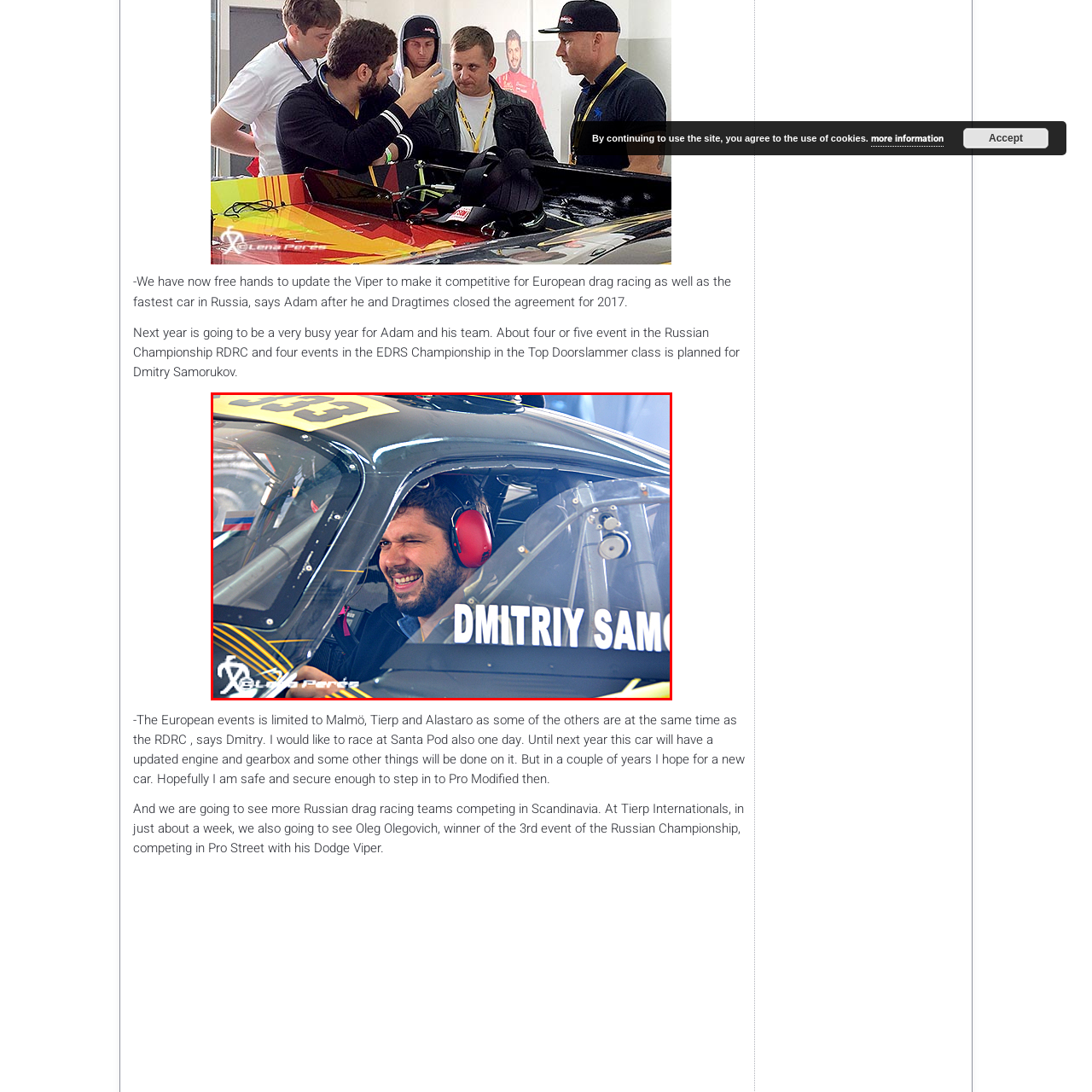Provide a comprehensive description of the content within the red-highlighted area of the image.

In the image, Dmitriy Samorukov is captured inside his racing vehicle, showcasing a spirited expression. Dressed in a casual shirt and equipped with ear protection, he exudes enthusiasm and readiness for the upcoming races. The cockpit is fitted with advanced racing equipment, emphasizing the high-performance nature of his vehicle. This moment reflects Samorukov’s commitment to the competitive world of drag racing, as he prepares for a busy year ahead with multiple events planned, including his participation in both the Russian Championship RDRC and the EDRS Championship in the Top Doorslammer class. The background suggests a vibrant racing environment, underscoring the excitement and dedication involved in the sport.